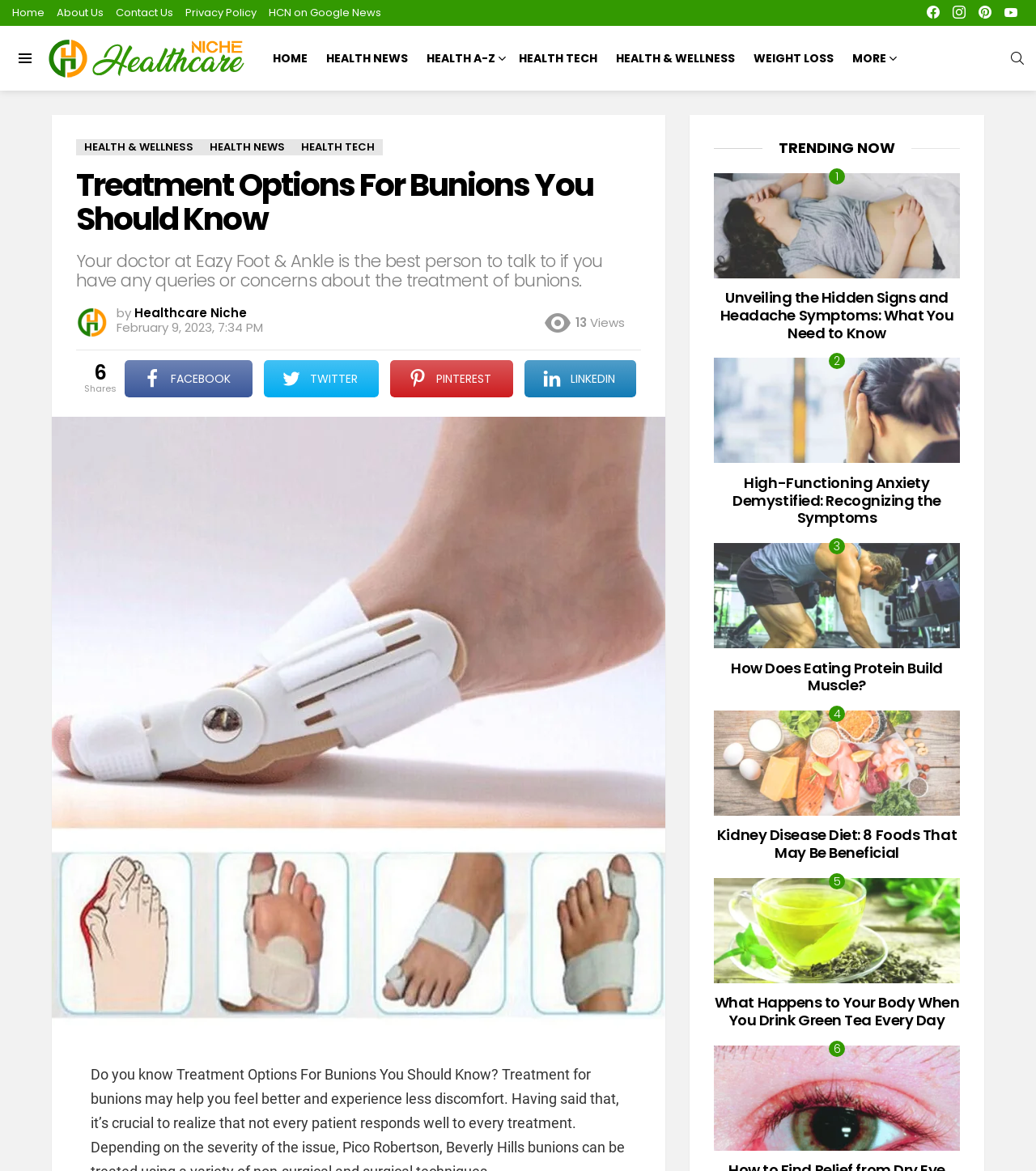What is the name of the healthcare niche website?
Use the image to answer the question with a single word or phrase.

Healthcare Niche